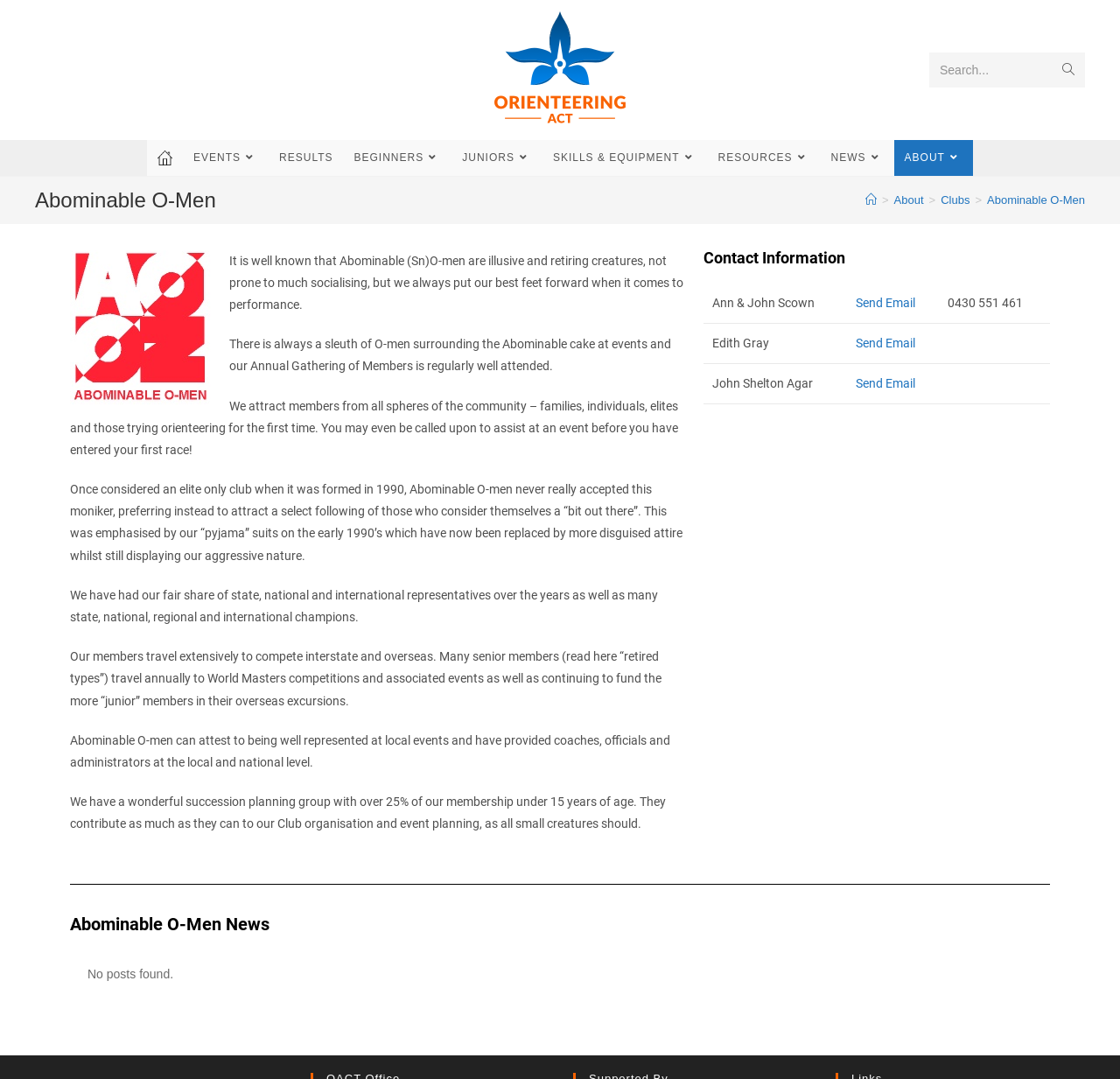Please indicate the bounding box coordinates for the clickable area to complete the following task: "Contact Ann & John Scown via email". The coordinates should be specified as four float numbers between 0 and 1, i.e., [left, top, right, bottom].

[0.764, 0.274, 0.817, 0.287]